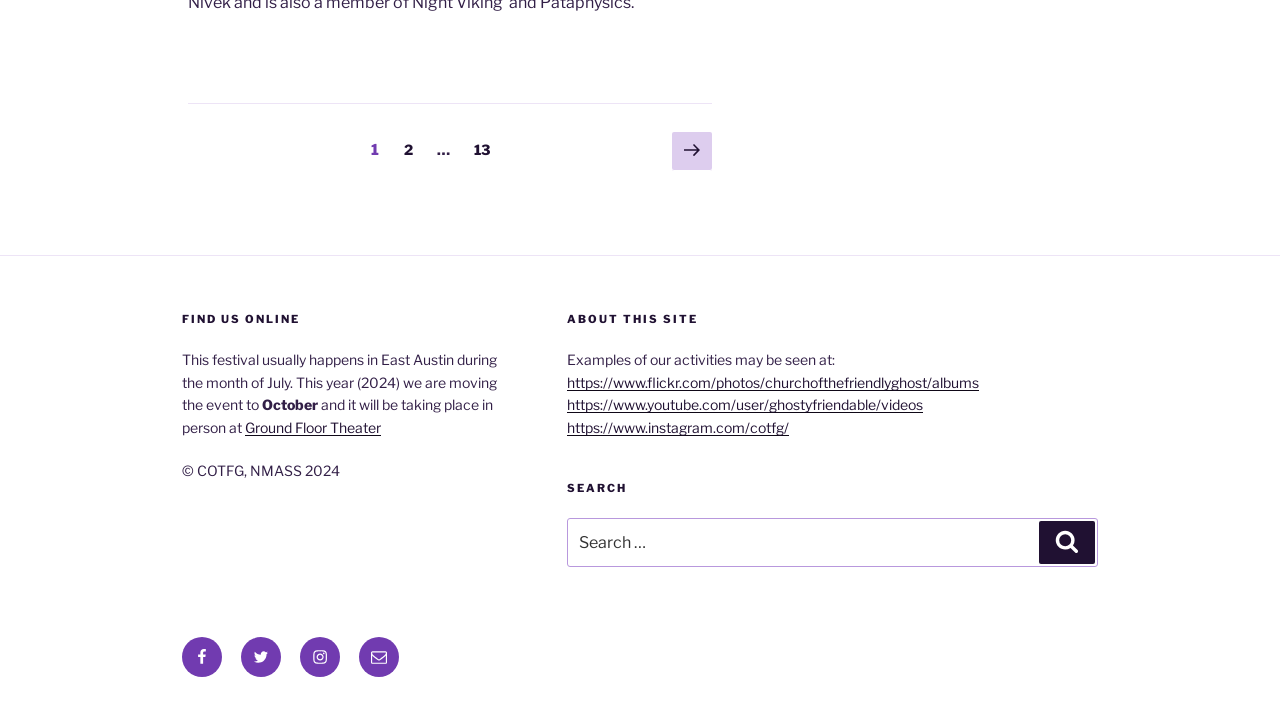What is the name of the organization behind the festival?
Please use the image to deliver a detailed and complete answer.

The copyright information in the footer section mentions COTFG, NMASS 2024, indicating that COTFG is the organization behind the festival.